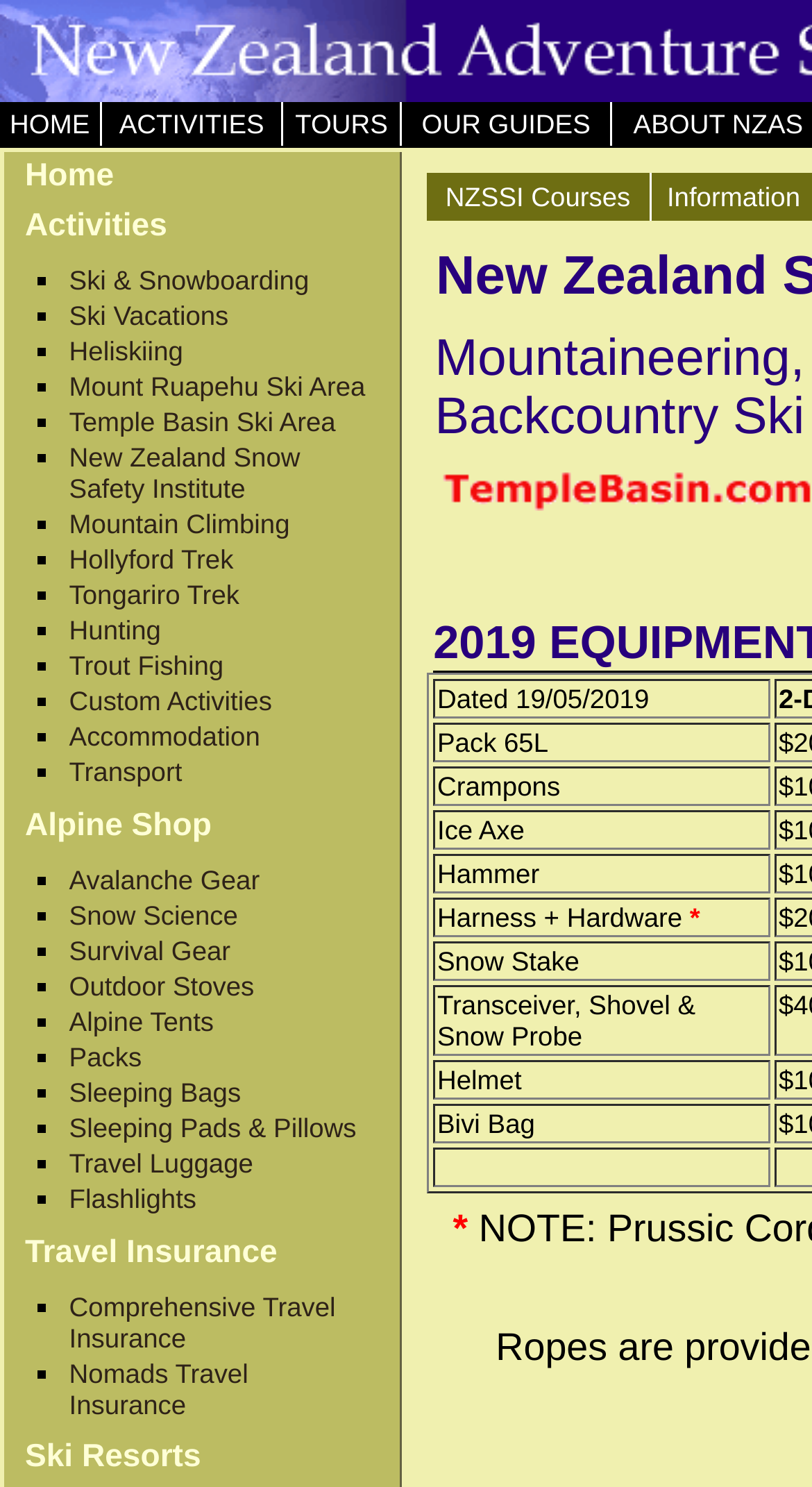How many grid cells are there in the top navigation bar?
Using the visual information, answer the question in a single word or phrase.

5